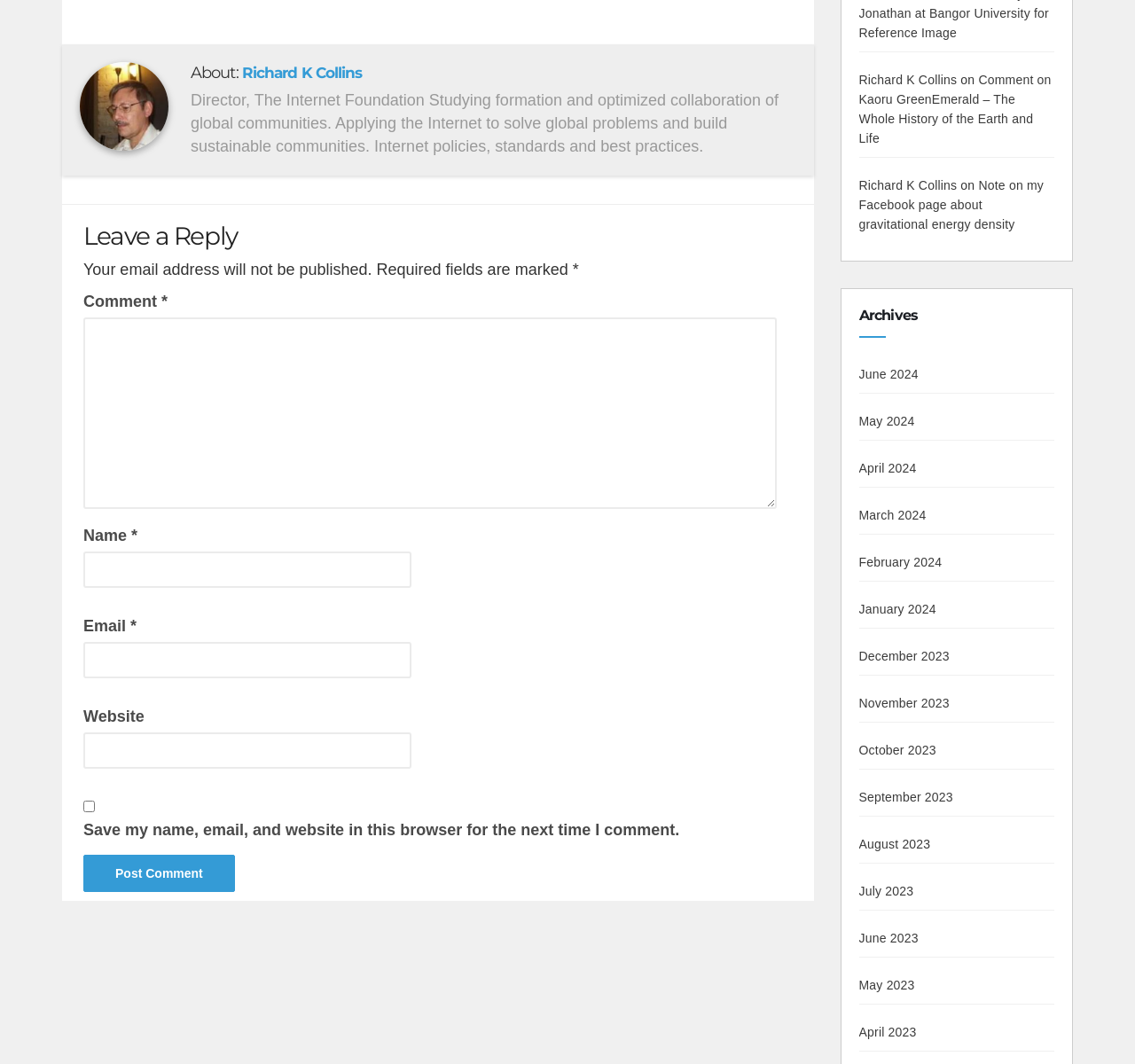Pinpoint the bounding box coordinates of the clickable element to carry out the following instruction: "Visit Richard K Collins' homepage."

[0.213, 0.06, 0.319, 0.077]